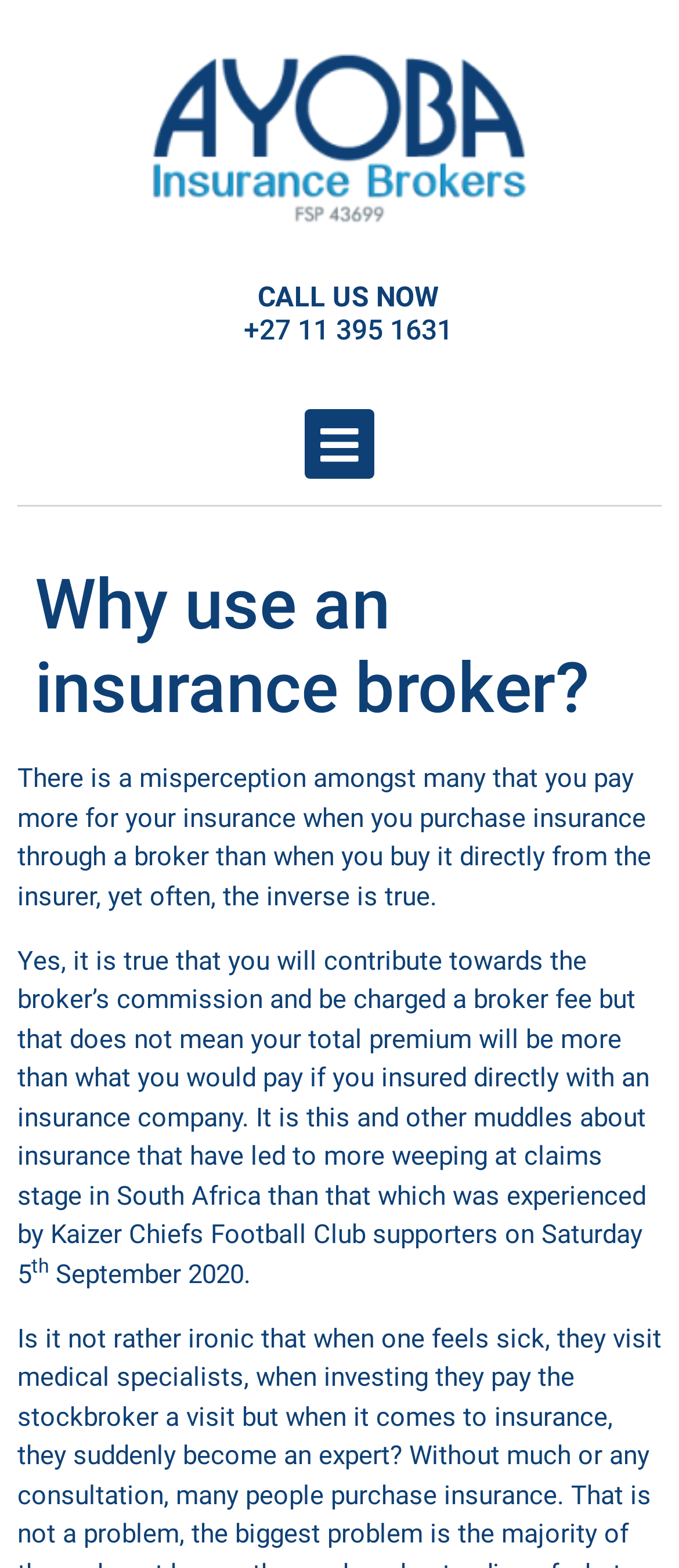What is the relationship between the broker's commission and the total premium?
Please answer the question with a single word or phrase, referencing the image.

Does not necessarily increase